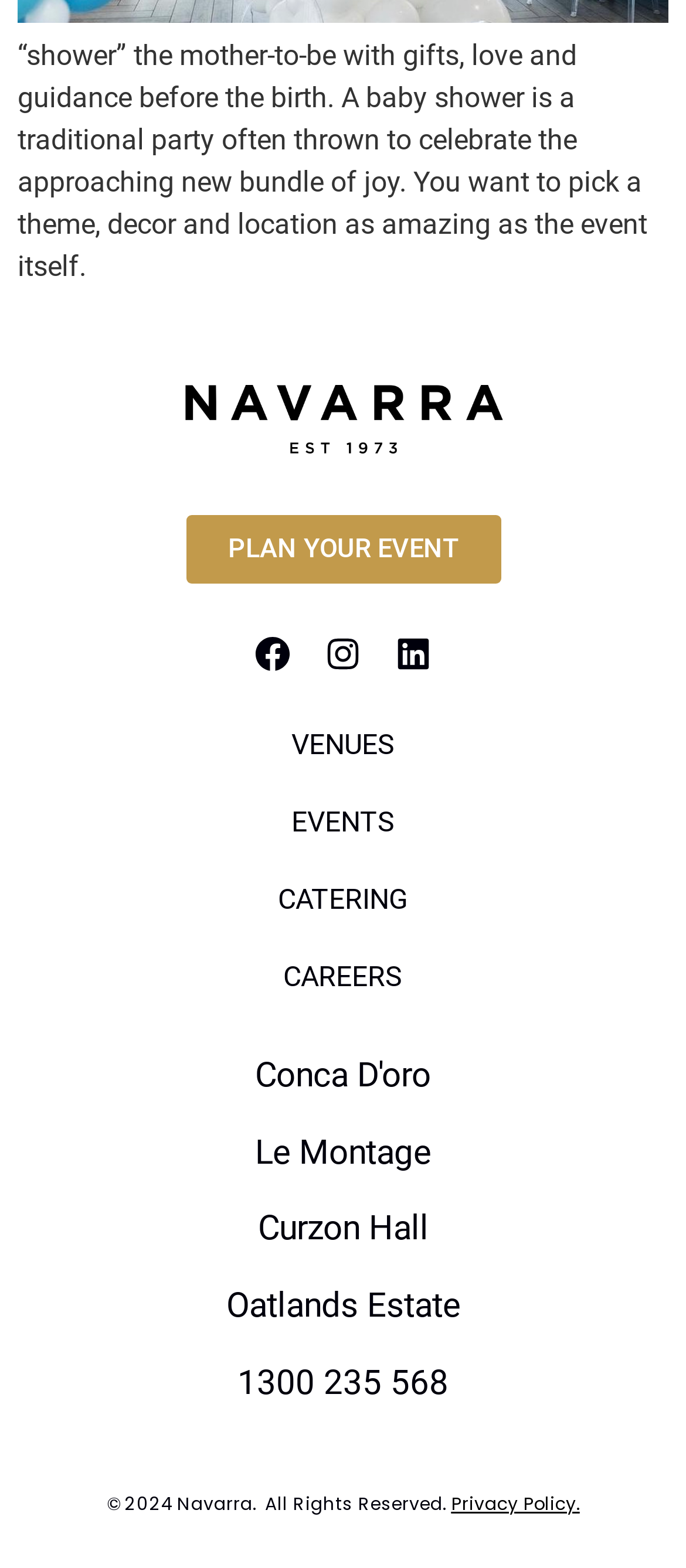Please find the bounding box coordinates of the section that needs to be clicked to achieve this instruction: "Plan your event".

[0.271, 0.328, 0.729, 0.372]